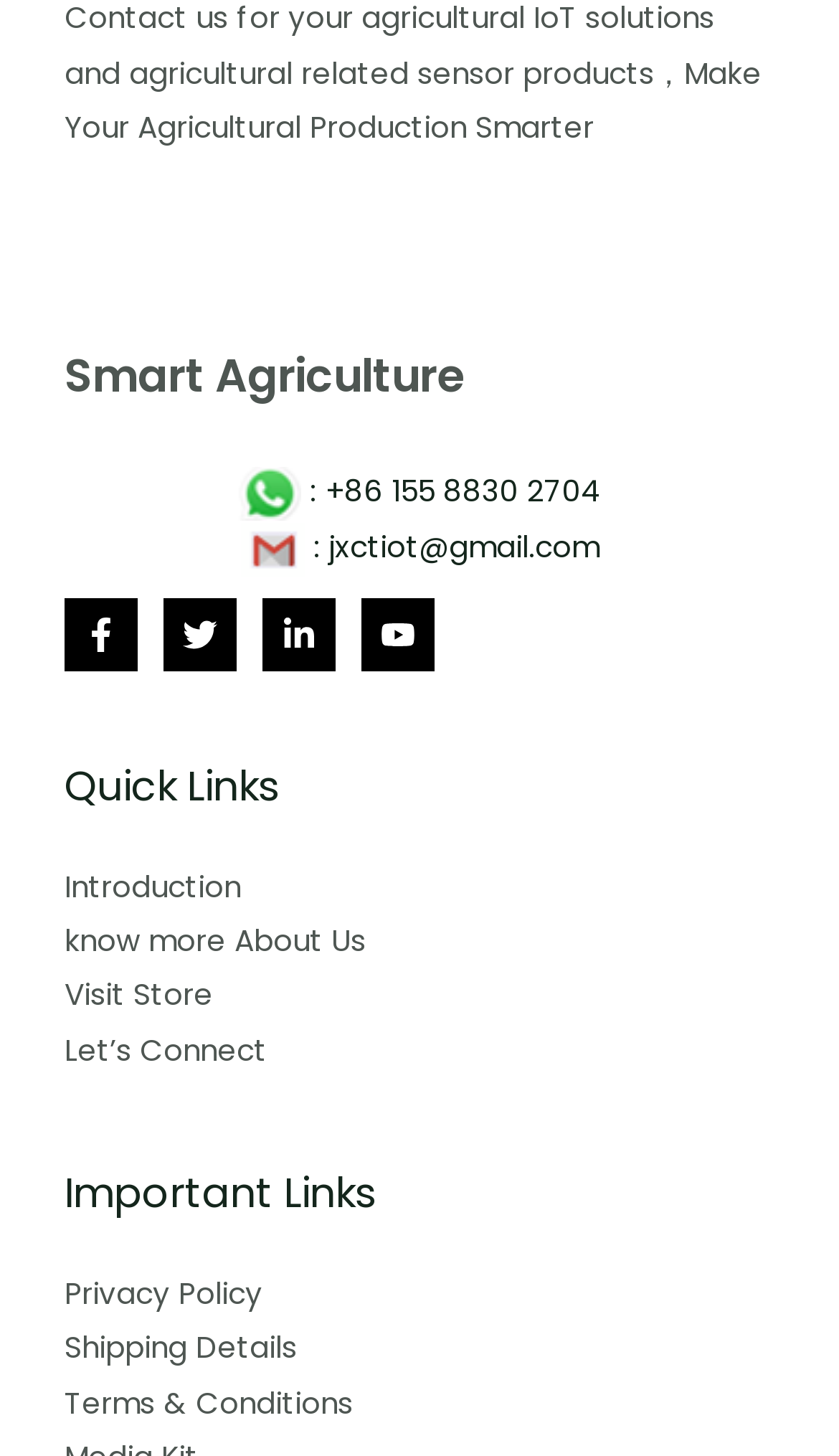How many social media links are there?
Kindly offer a detailed explanation using the data available in the image.

I counted the number of social media links by looking at the links with images, which are Facebook, Twitter, Linkedin, and YouTube.